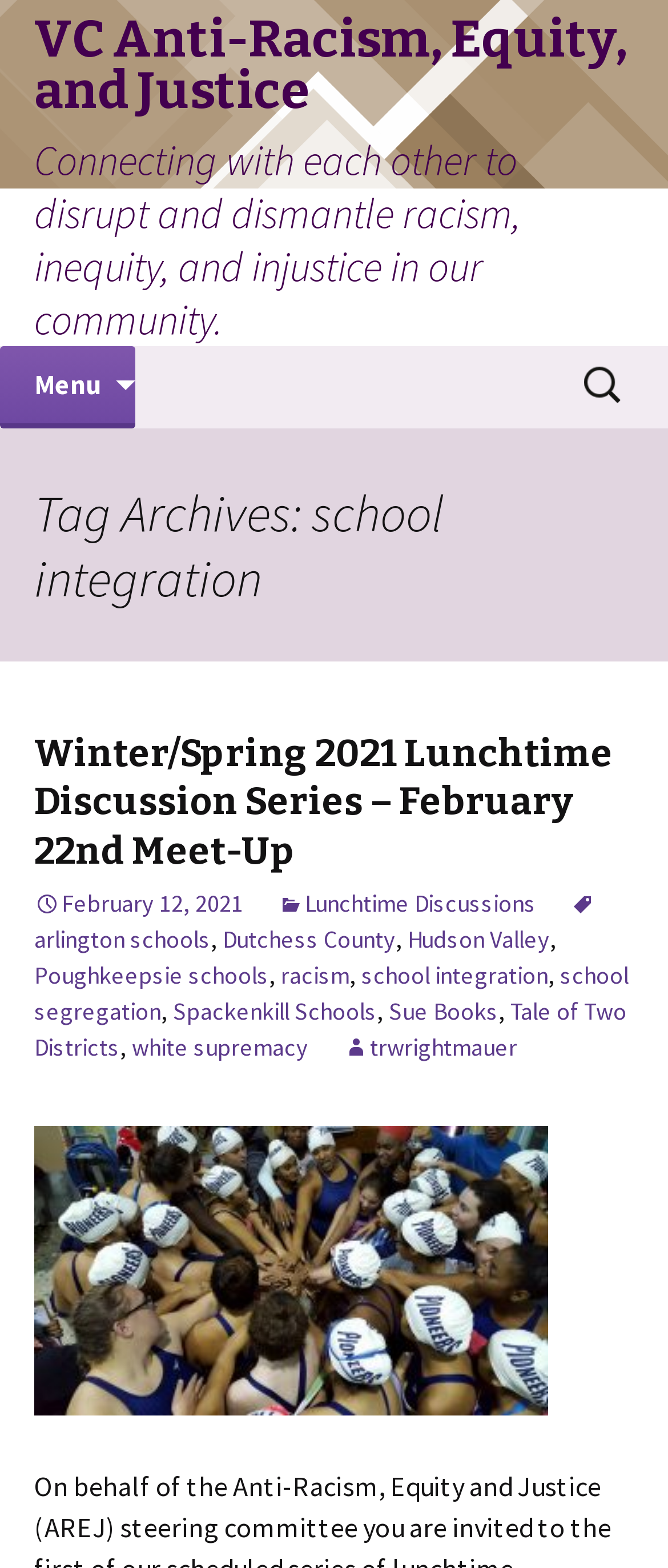Predict the bounding box coordinates of the UI element that matches this description: "February 12, 2021". The coordinates should be in the format [left, top, right, bottom] with each value between 0 and 1.

[0.051, 0.566, 0.364, 0.585]